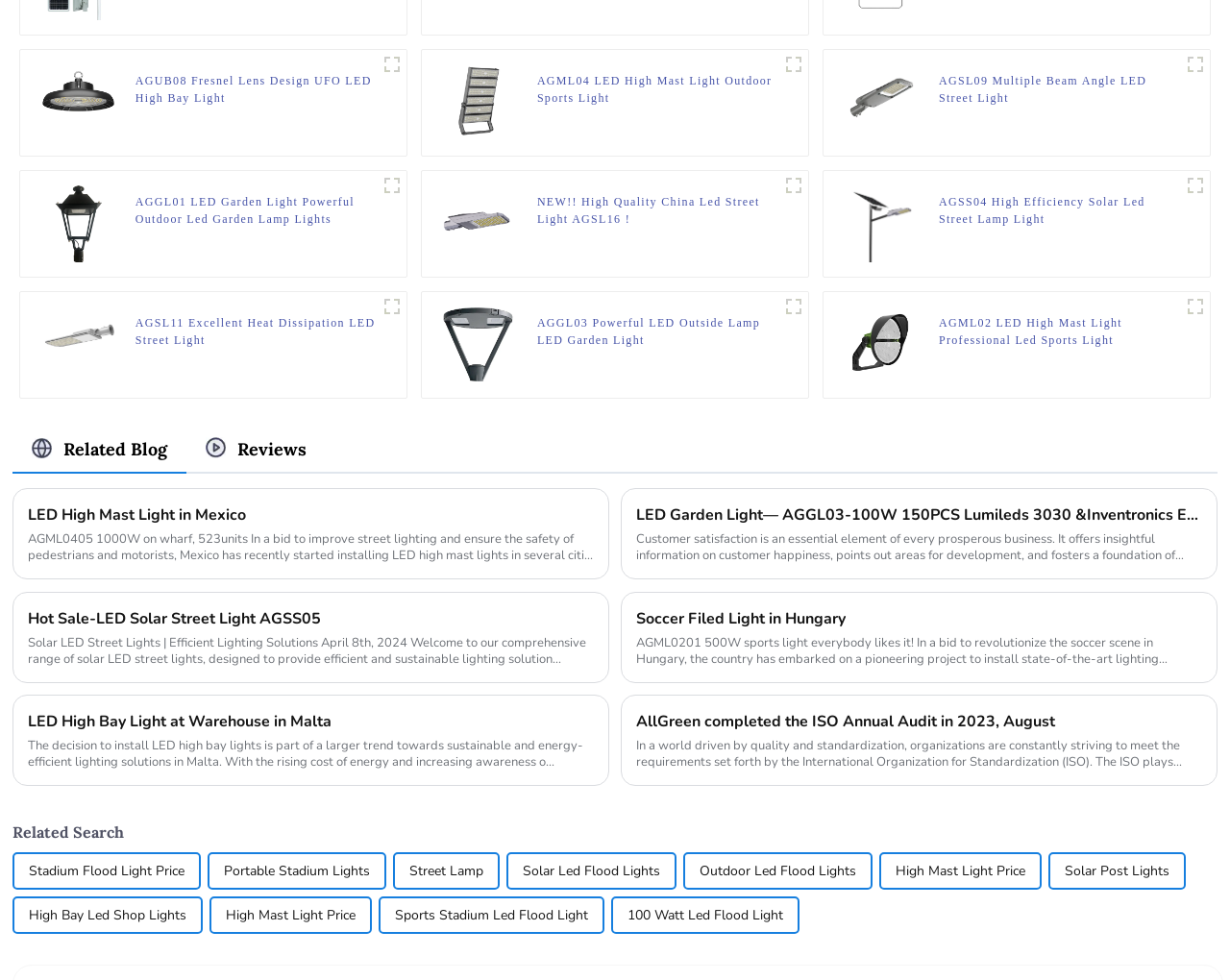What type of content is displayed in the figures?
Based on the image, respond with a single word or phrase.

Product images